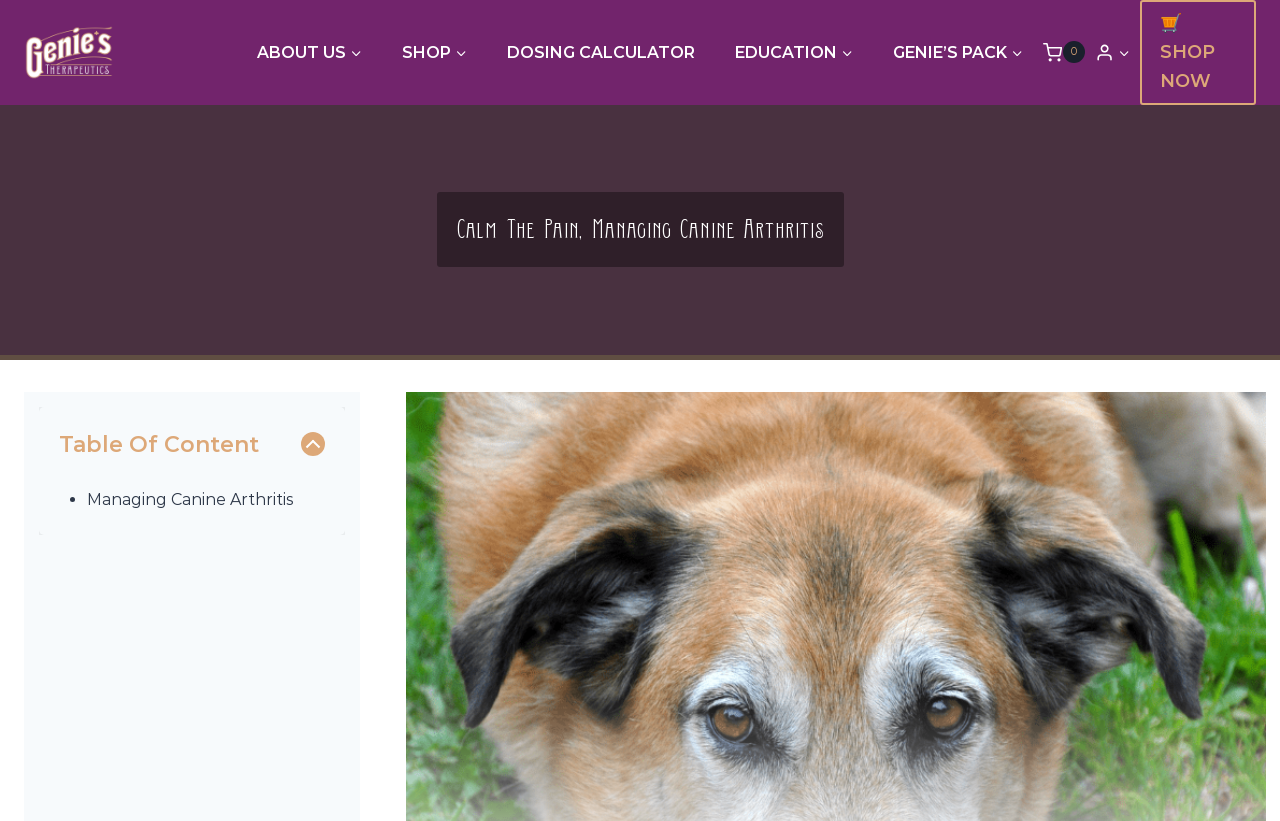Determine the title of the webpage and give its text content.

Calm The Pain, Managing Canine Arthritis